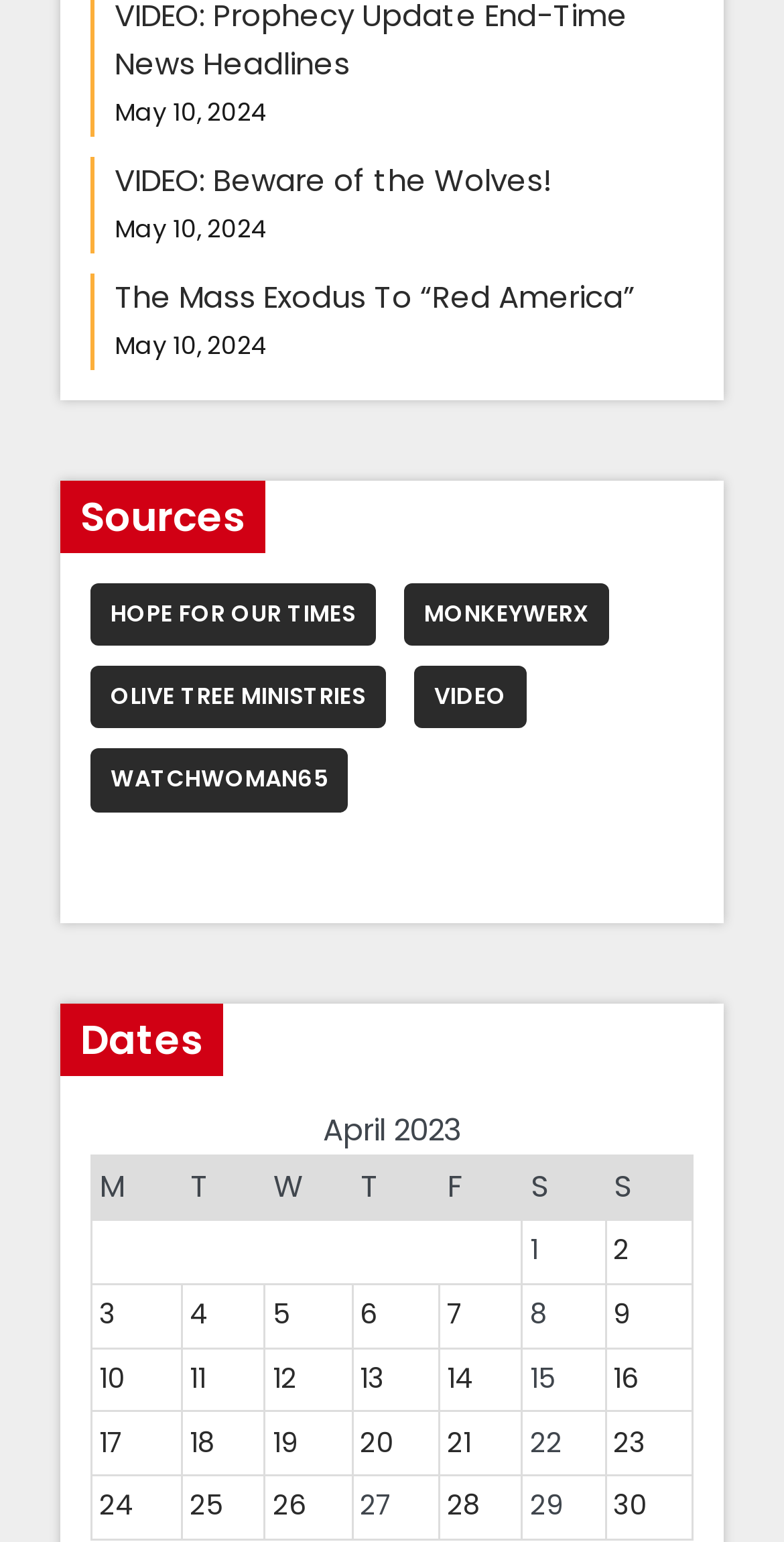Refer to the screenshot and give an in-depth answer to this question: What is the latest date listed?

I looked at the table under the 'Dates' heading and found the latest date listed, which is 'April 24, 2023'.